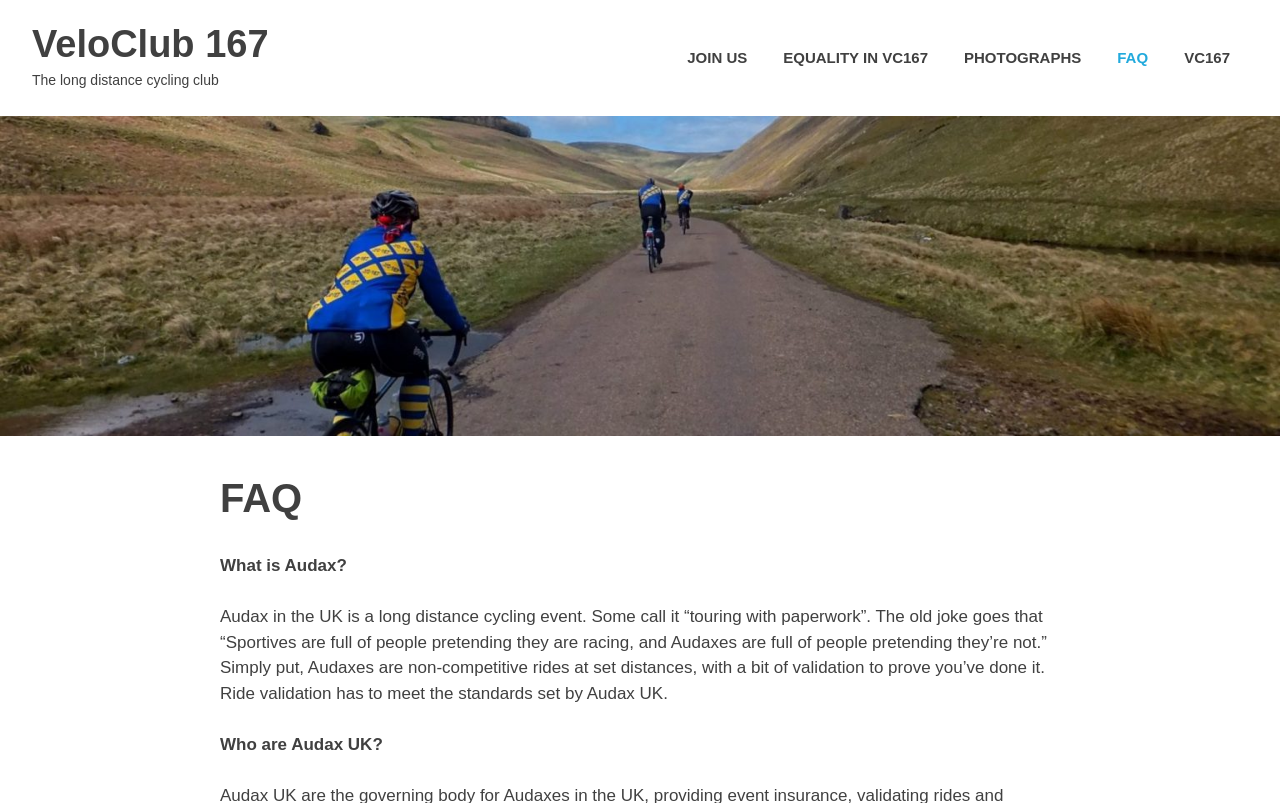What is the topic of the FAQ section?
Can you provide a detailed and comprehensive answer to the question?

The FAQ section is about Audax, a long distance cycling event. This can be inferred from the questions and answers provided in the section, such as 'What is Audax?' and 'Who are Audax UK?'.